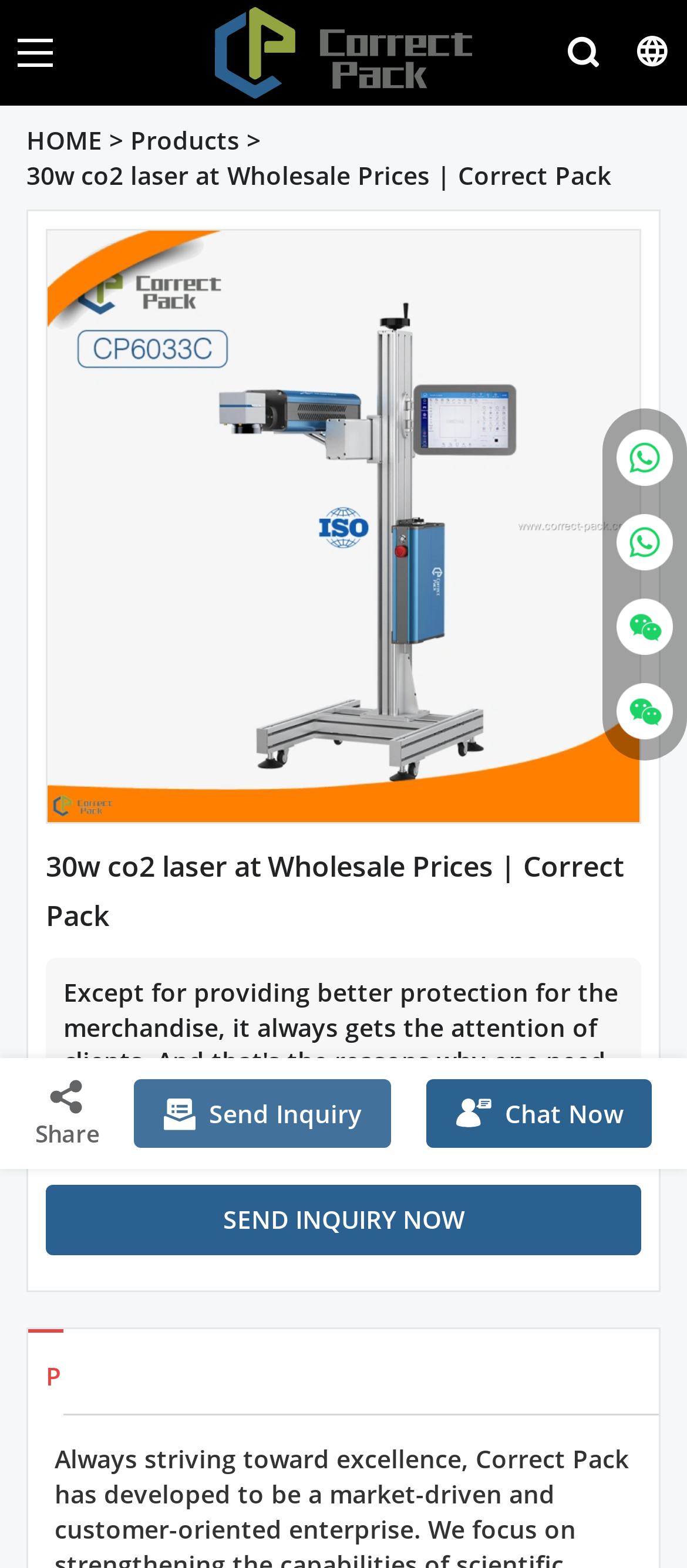How many buttons are there in the 'Products Details' section?
Using the visual information, respond with a single word or phrase.

3